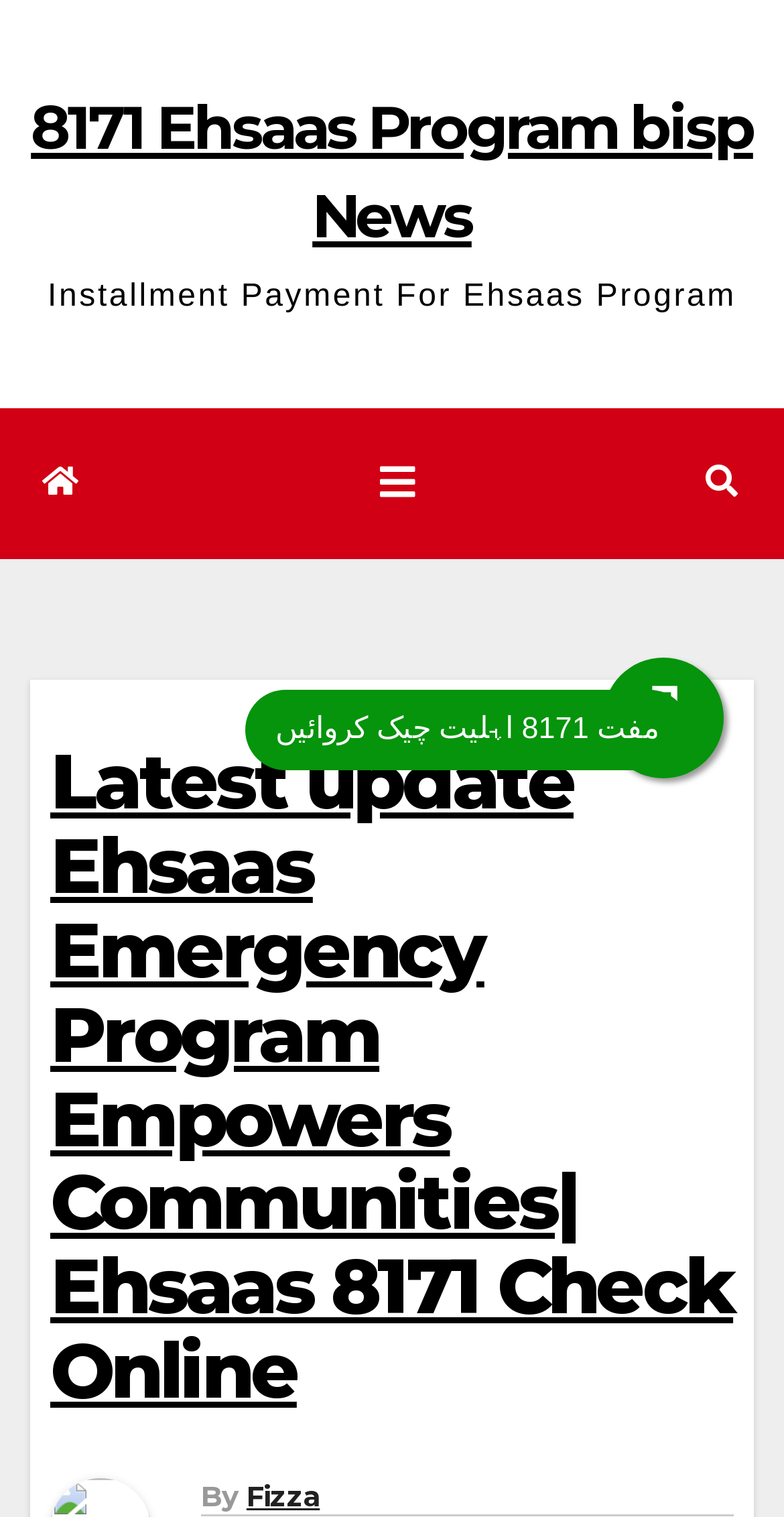Using the element description provided, determine the bounding box coordinates in the format (top-left x, top-left y, bottom-right x, bottom-right y). Ensure that all values are floating point numbers between 0 and 1. Element description: Fizza

[0.314, 0.975, 0.408, 0.998]